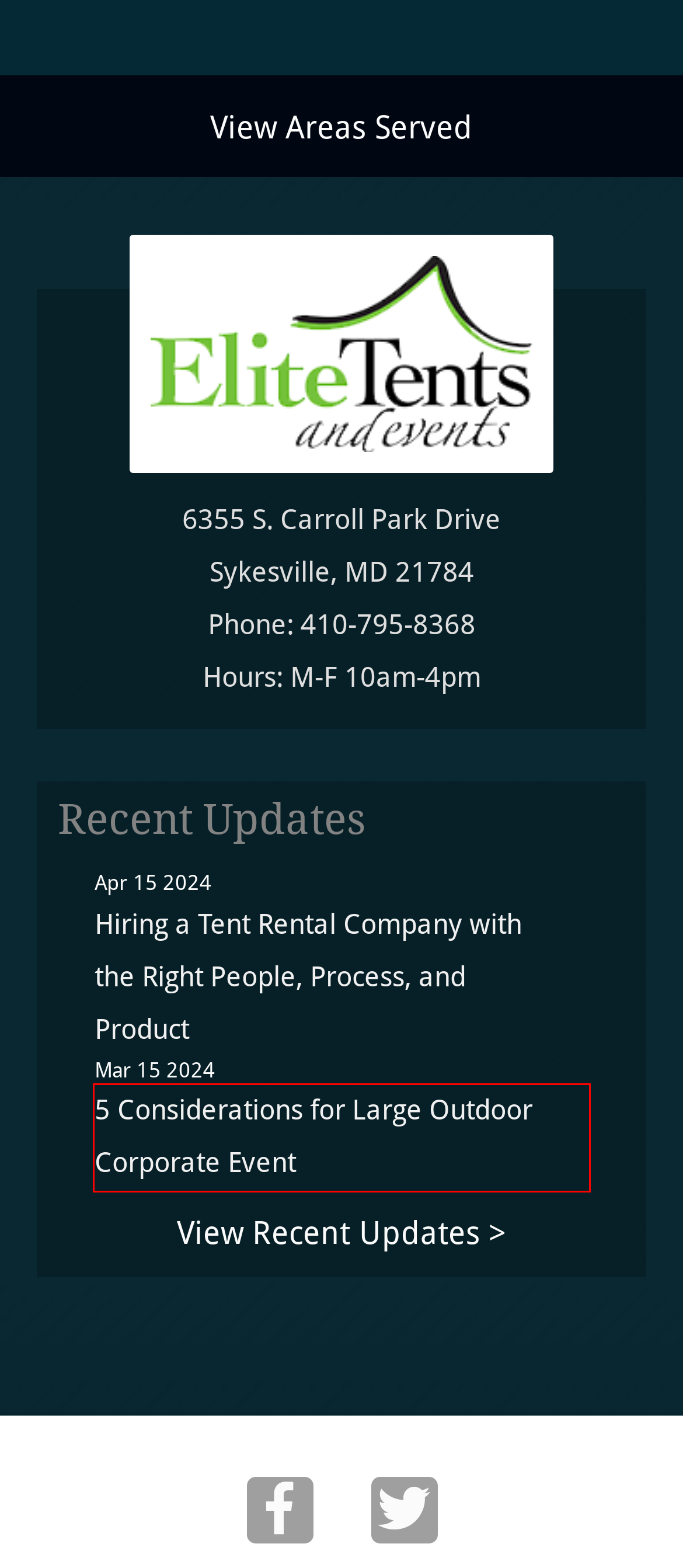Given a screenshot of a webpage with a red bounding box highlighting a UI element, choose the description that best corresponds to the new webpage after clicking the element within the red bounding box. Here are your options:
A. 5 Considerations for Large Outdoor Corporate Event – Elite Tents and Events
B. Elite Tents and Events – Maryland Event and Product Rentals
C. Request a Proposal – Elite Tents and Events
D. Gallery – Elite Tents and Events
E. About – Elite Tents and Events
F. Event Coordination – Elite Tents and Events
G. Event Product Rentals – Elite Tents and Events
H. Hiring a Tent Rental Company with the Right People, Process, and Product – Elite Tents and Events

A